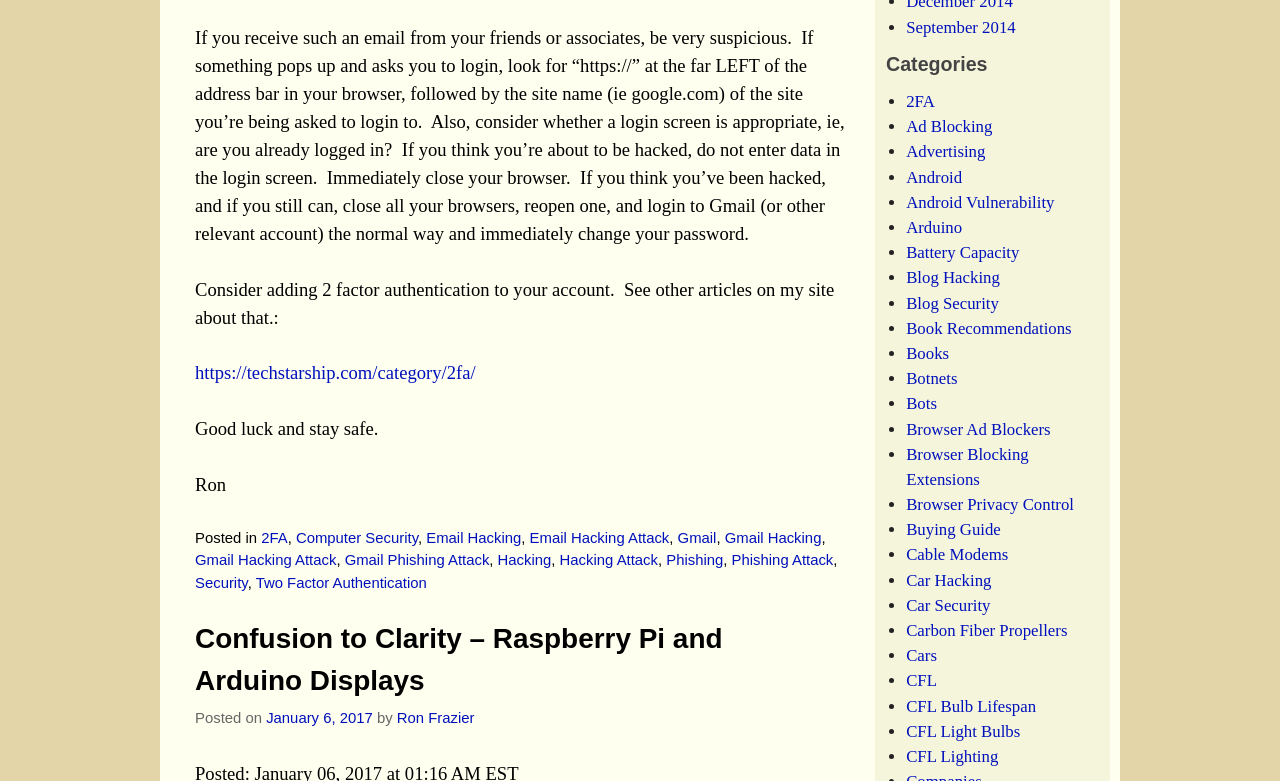Determine the bounding box coordinates for the region that must be clicked to execute the following instruction: "View the categories".

[0.692, 0.064, 0.859, 0.101]